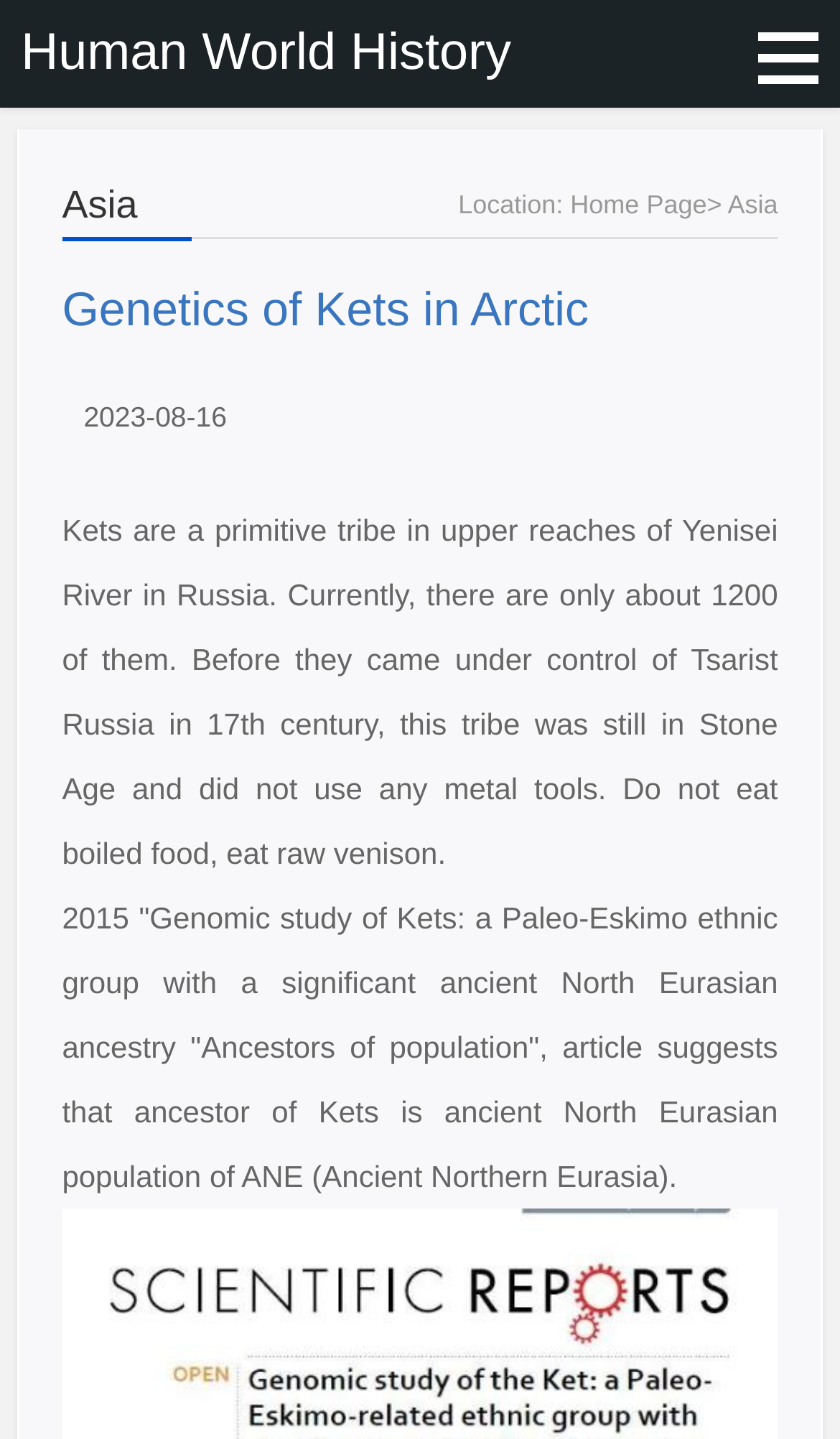What century did Kets come under control of Tsarist Russia?
Based on the screenshot, provide your answer in one word or phrase.

17th century